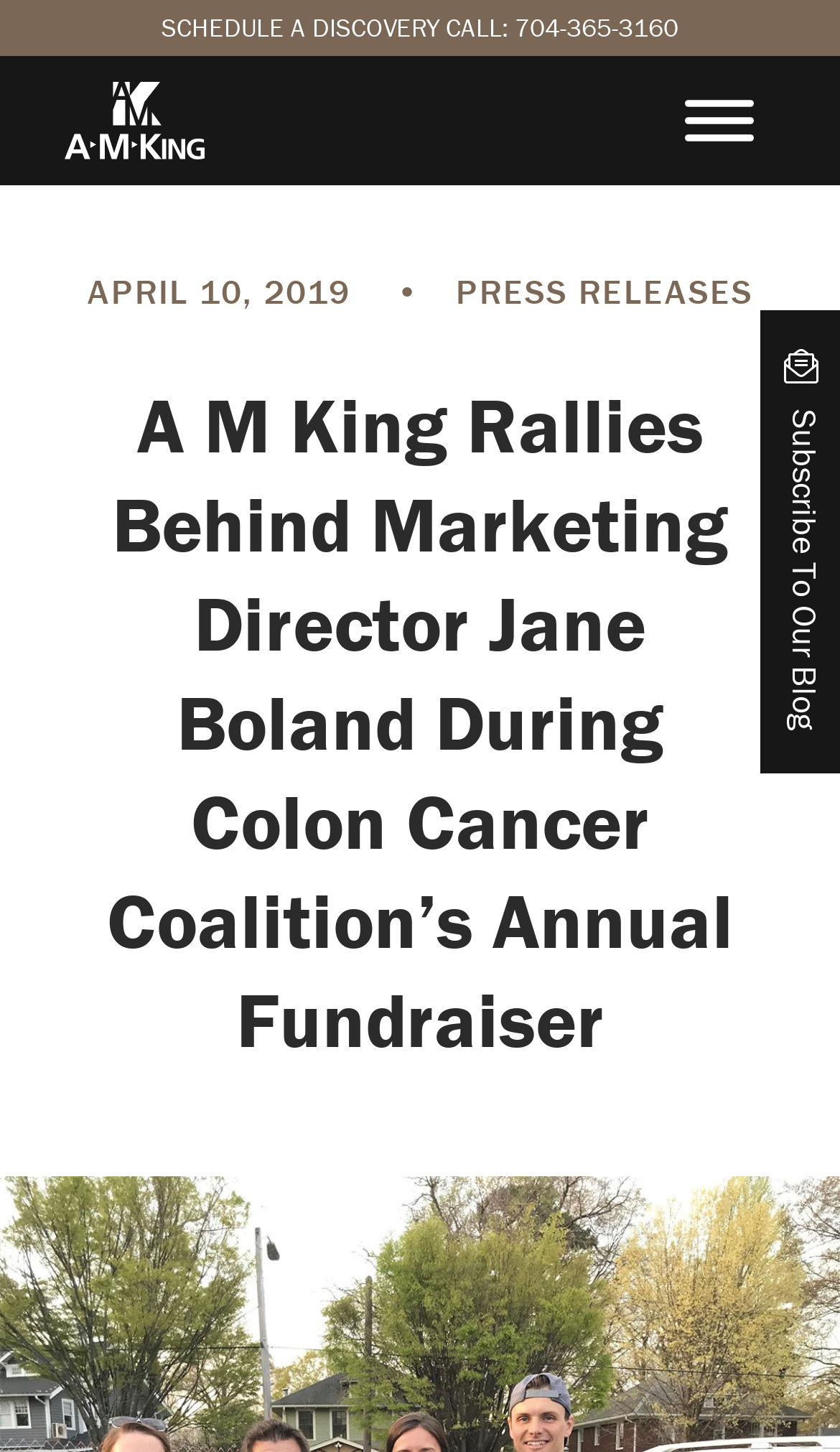Find the bounding box coordinates for the HTML element described in this sentence: "Back to Top". Provide the coordinates as four float numbers between 0 and 1, in the format [left, top, right, bottom].

None